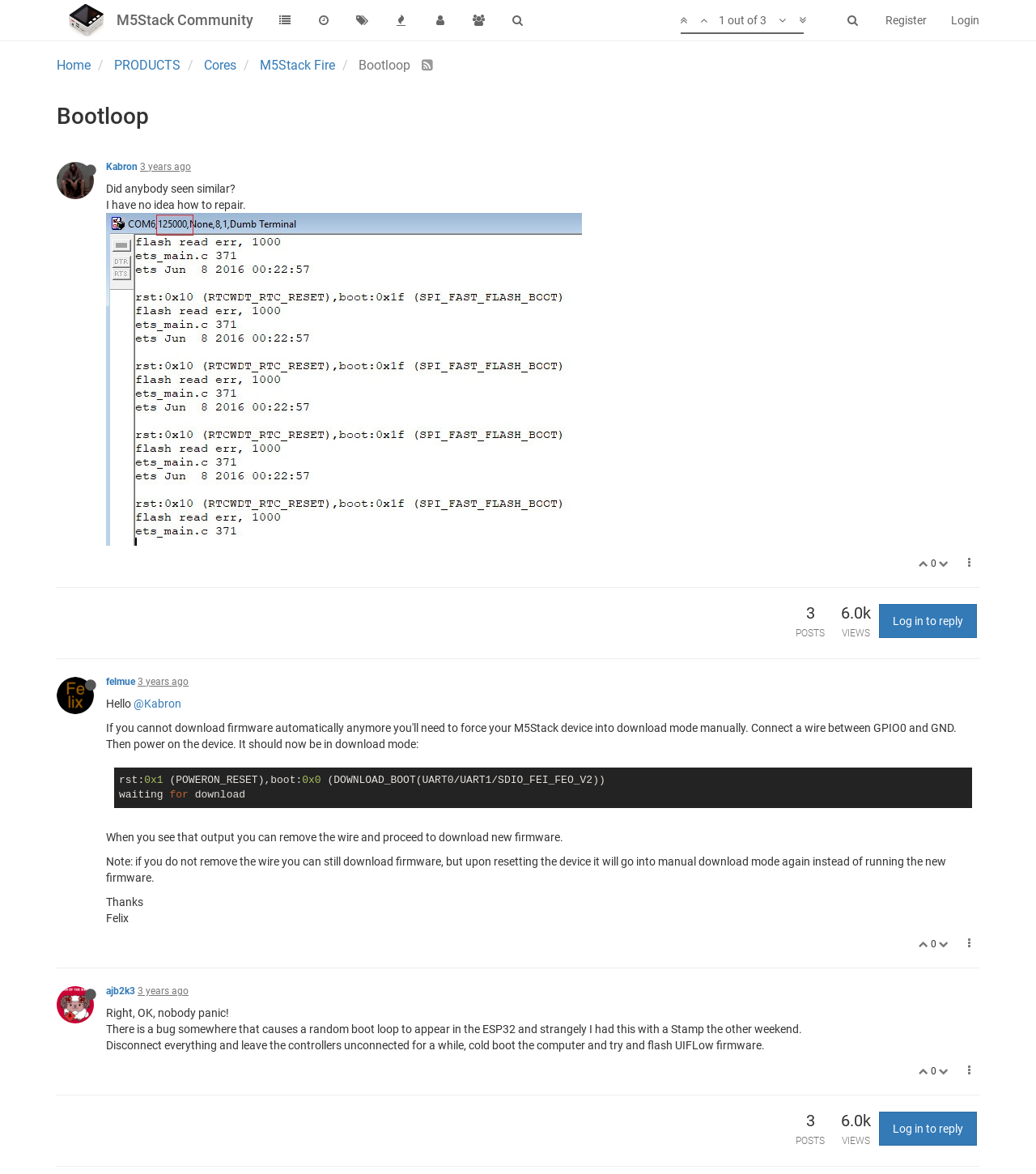Given the description: "parent_node: 1 out of 3", determine the bounding box coordinates of the UI element. The coordinates should be formatted as four float numbers between 0 and 1, [left, top, right, bottom].

[0.766, 0.0, 0.783, 0.034]